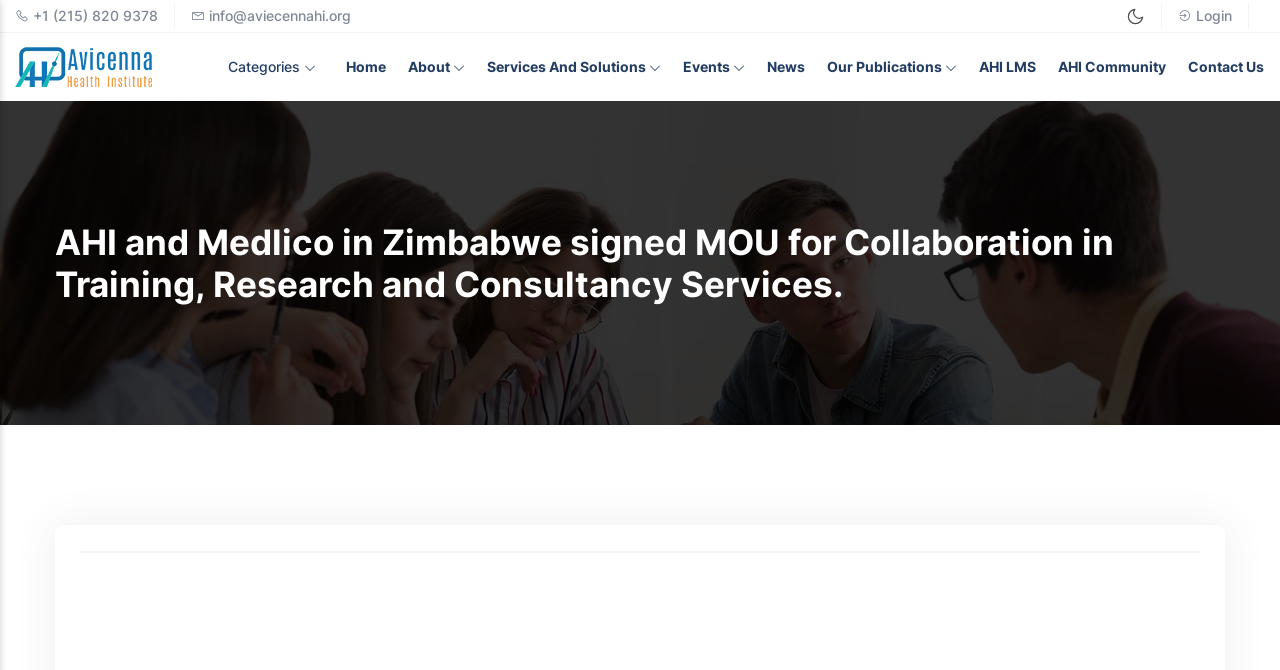Determine the coordinates of the bounding box for the clickable area needed to execute this instruction: "Login to the account".

[0.934, 0.006, 0.962, 0.042]